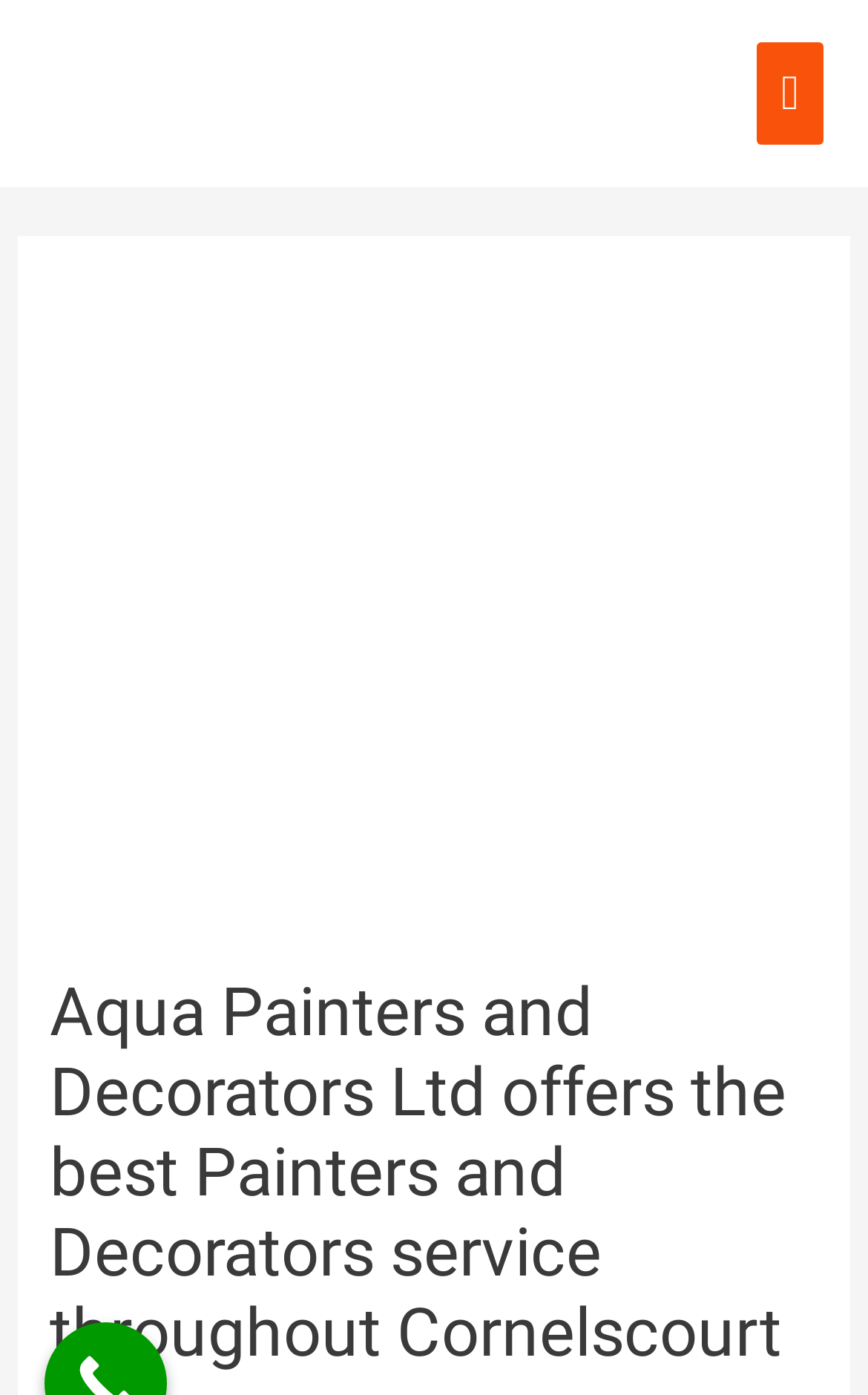Based on the element description, predict the bounding box coordinates (top-left x, top-left y, bottom-right x, bottom-right y) for the UI element in the screenshot: Main Menu

[0.872, 0.03, 0.949, 0.104]